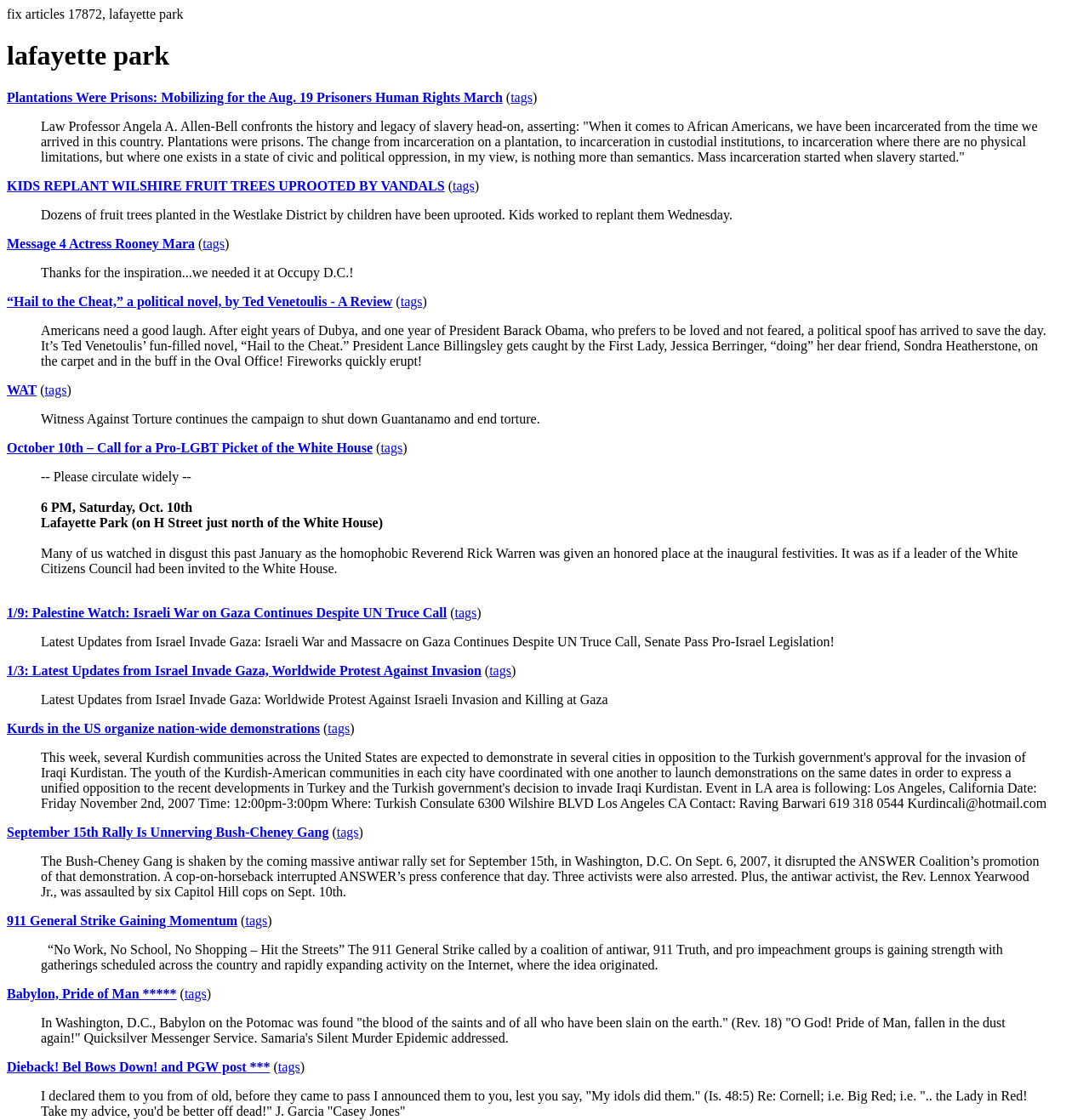Are there any quotes from famous people on this webpage?
Answer the question with a detailed and thorough explanation.

By reading the text content of the webpage, I can see that there are quotes from people like Reverend Rick Warren and Reverend Lennox Yearwood Jr., which suggests that there are quotes from famous people on this webpage.